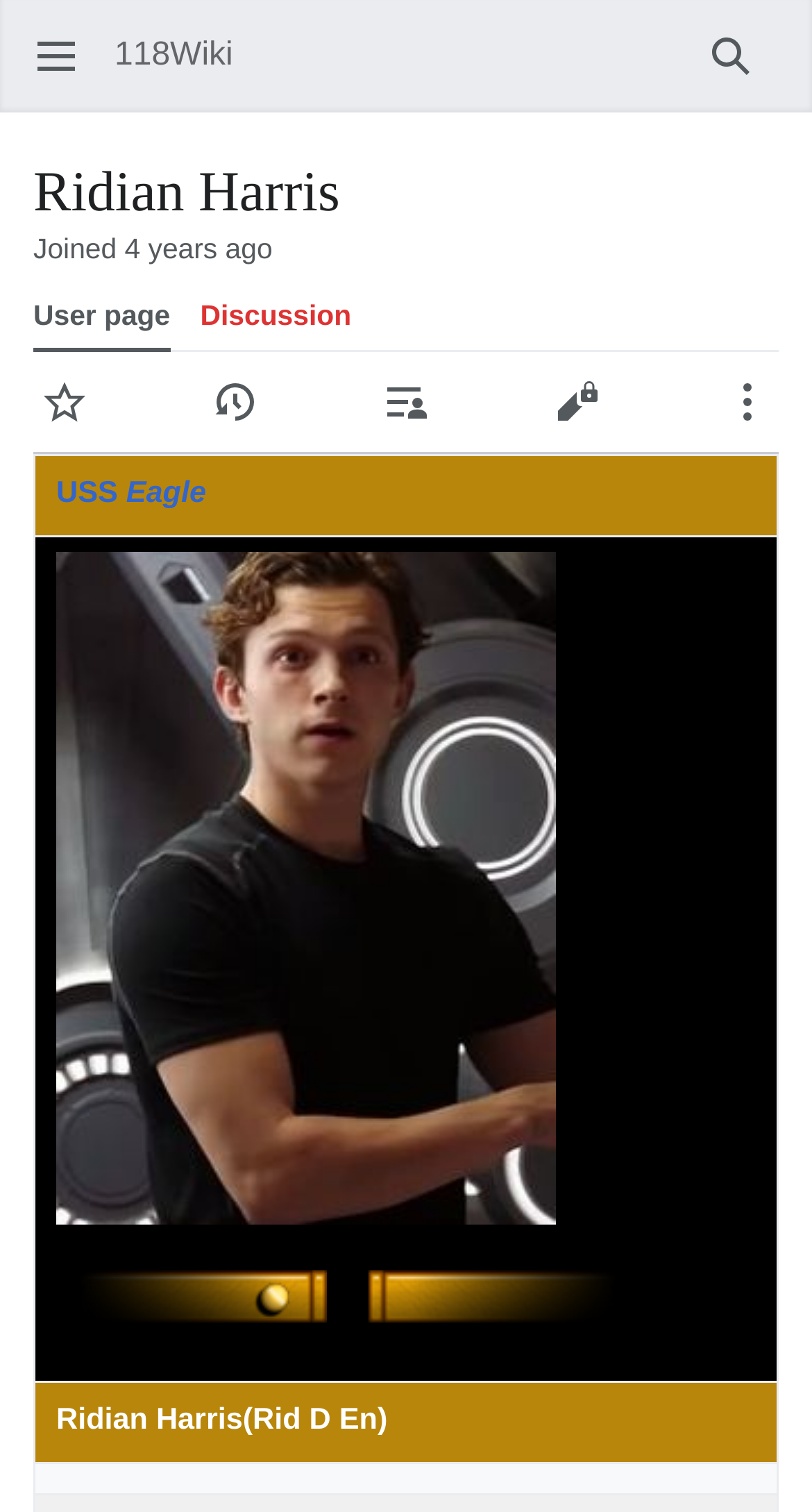Identify the bounding box coordinates of the part that should be clicked to carry out this instruction: "View contributions".

[0.441, 0.235, 0.559, 0.298]